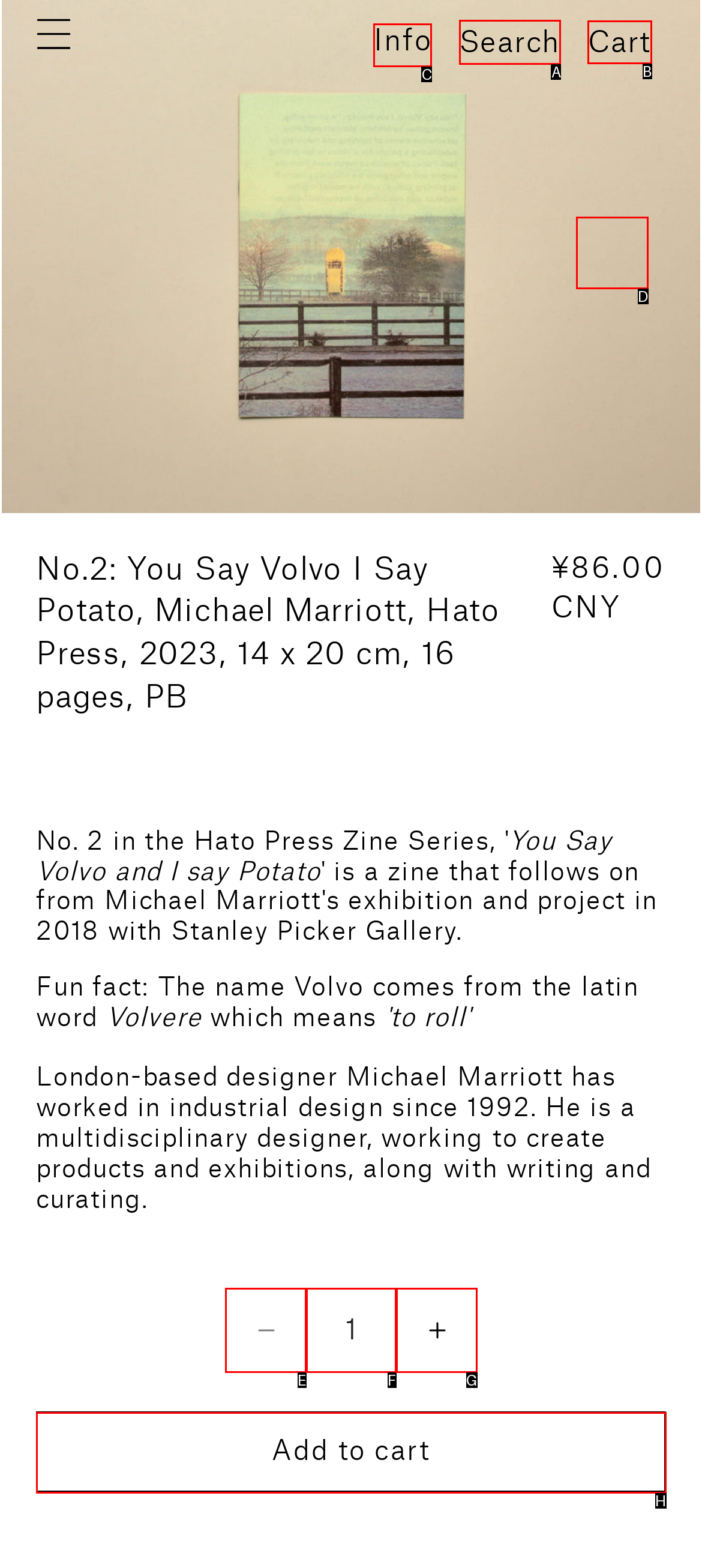Tell me which letter I should select to achieve the following goal: Search for something
Answer with the corresponding letter from the provided options directly.

A